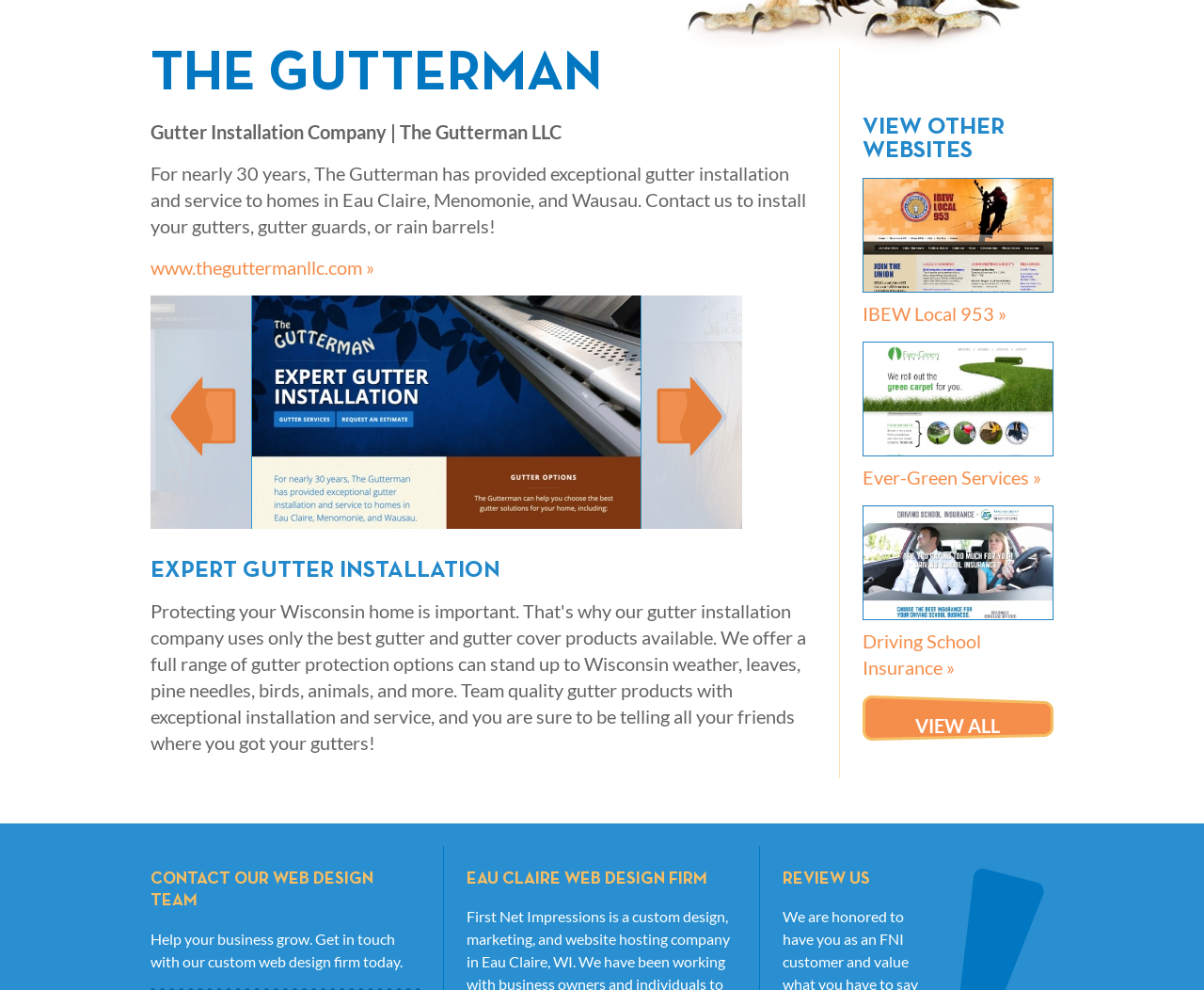Identify the bounding box for the UI element described as: "View all". The coordinates should be four float numbers between 0 and 1, i.e., [left, top, right, bottom].

[0.716, 0.702, 0.875, 0.748]